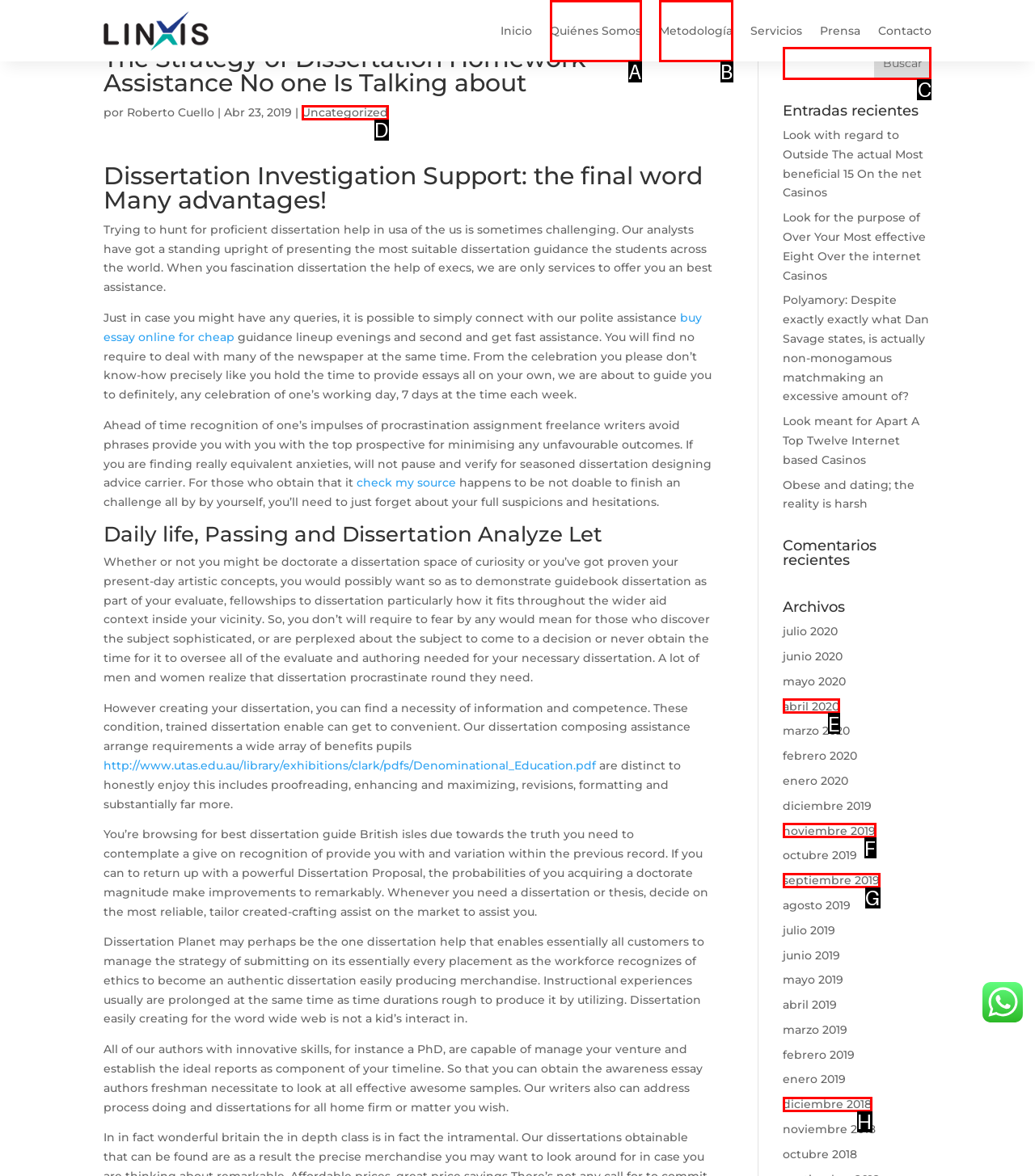Choose the option that matches the following description: name="s"
Answer with the letter of the correct option.

C